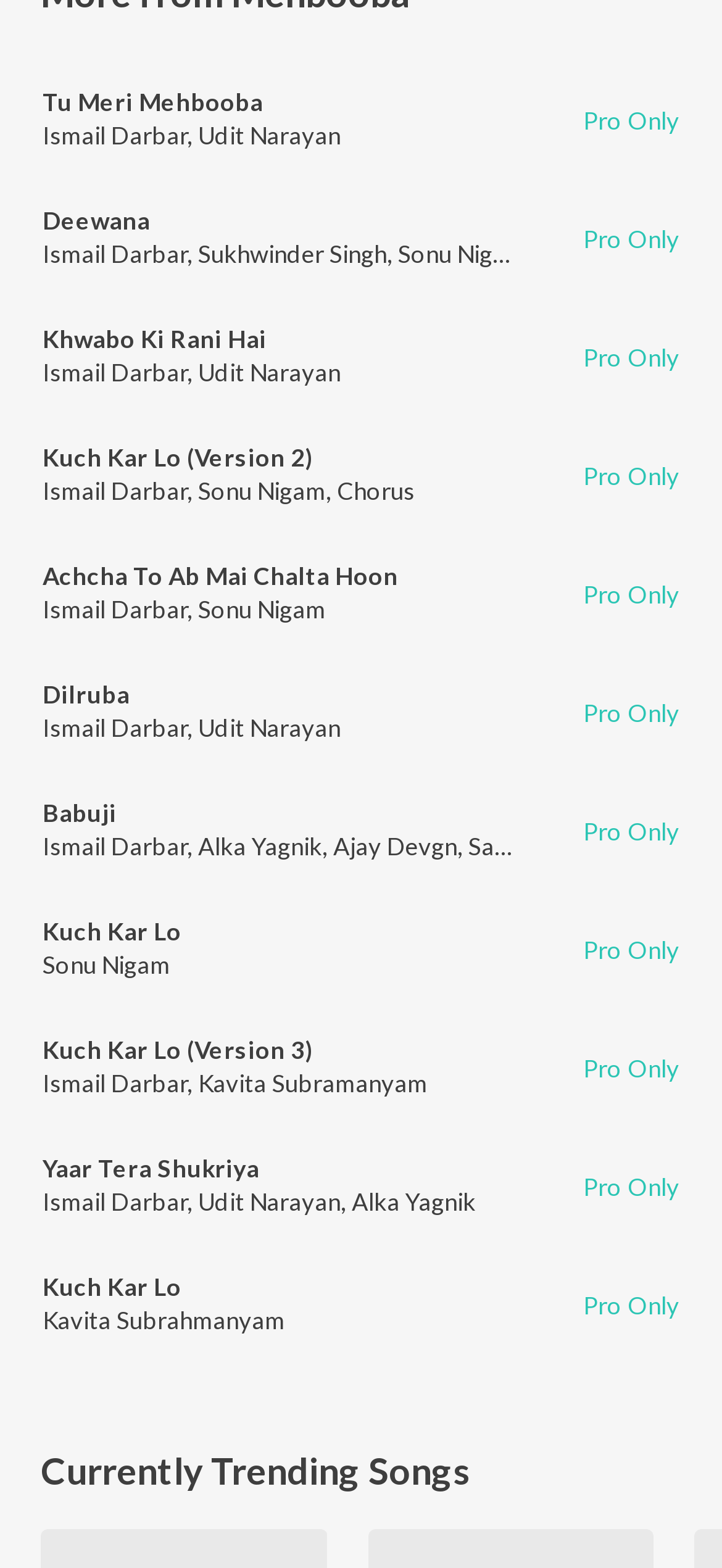How many songs are listed on this webpage?
Answer with a single word or short phrase according to what you see in the image.

7